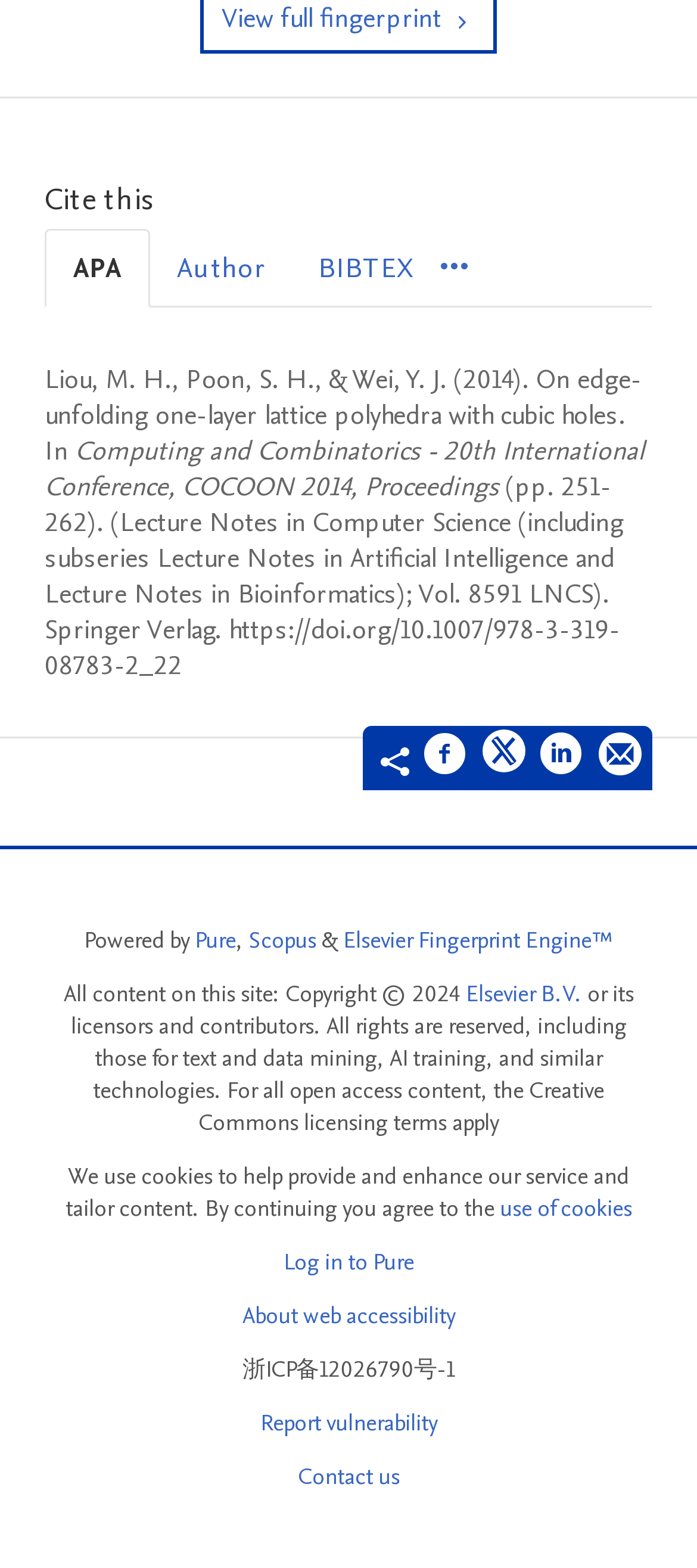For the element described, predict the bounding box coordinates as (top-left x, top-left y, bottom-right x, bottom-right y). All values should be between 0 and 1. Element description: Log in to Pure

[0.406, 0.794, 0.594, 0.815]